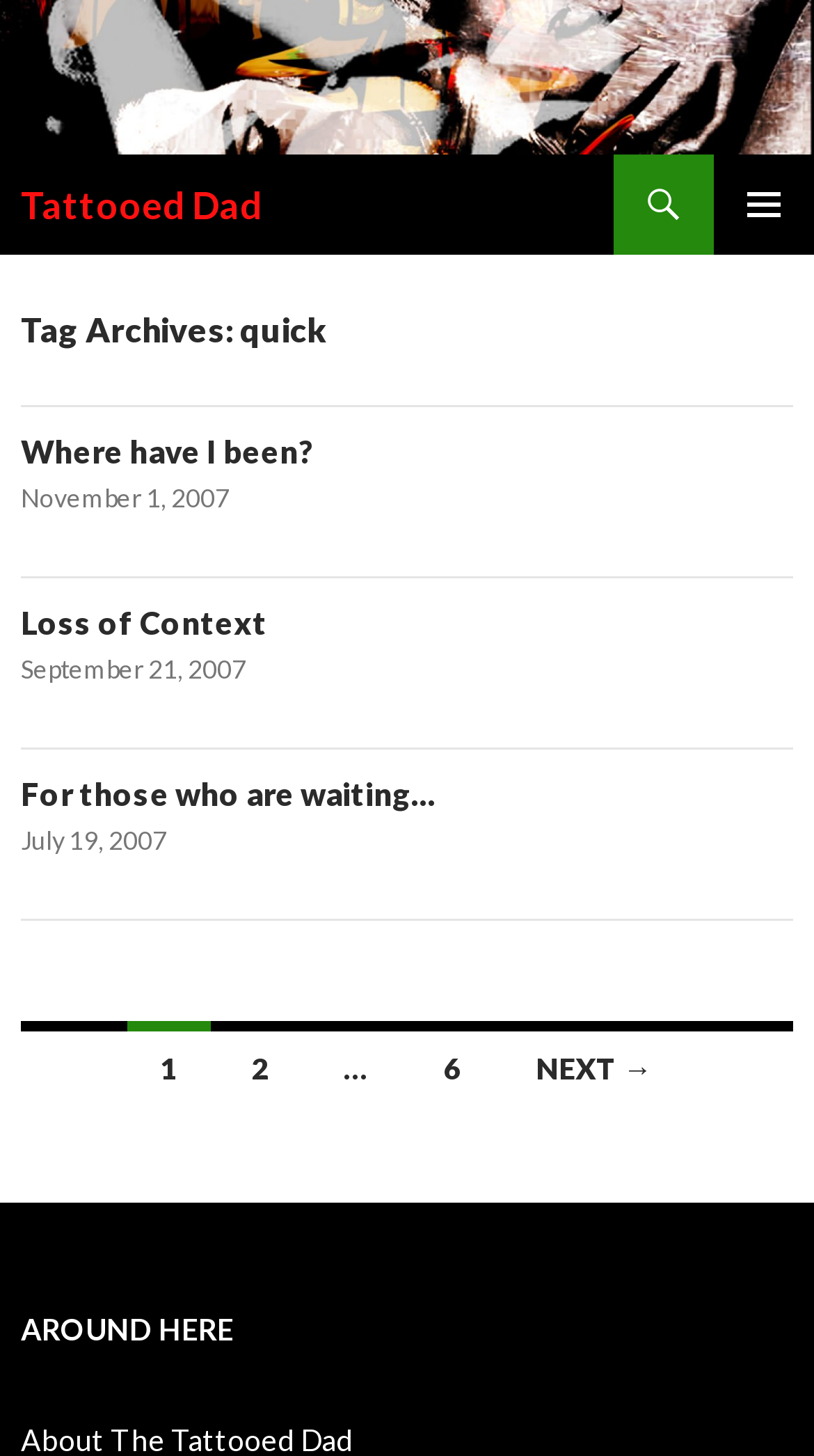Locate the bounding box coordinates of the area you need to click to fulfill this instruction: 'search for something'. The coordinates must be in the form of four float numbers ranging from 0 to 1: [left, top, right, bottom].

[0.013, 0.107, 0.131, 0.141]